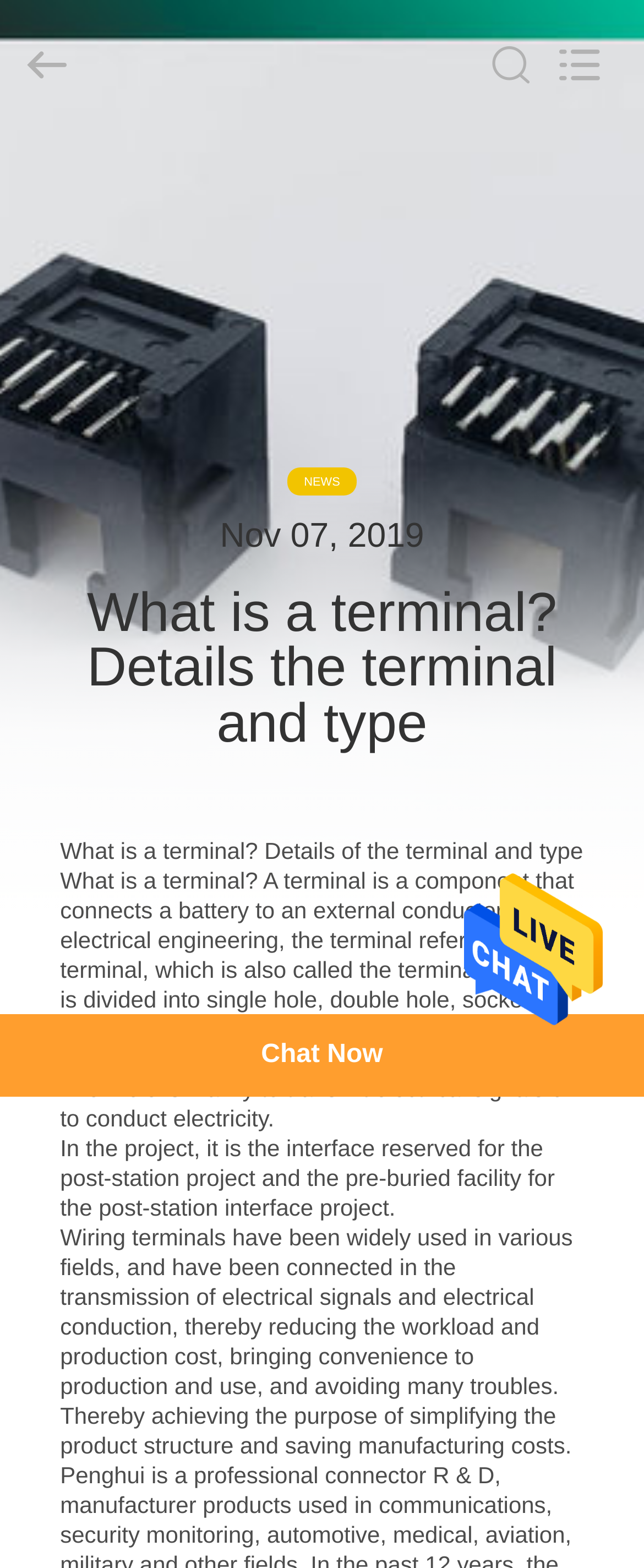Given the element description name="search" placeholder="Search what you want", identify the bounding box coordinates for the UI element on the webpage screenshot. The format should be (top-left x, top-left y, bottom-right x, bottom-right y), with values between 0 and 1.

[0.0, 0.0, 0.88, 0.082]